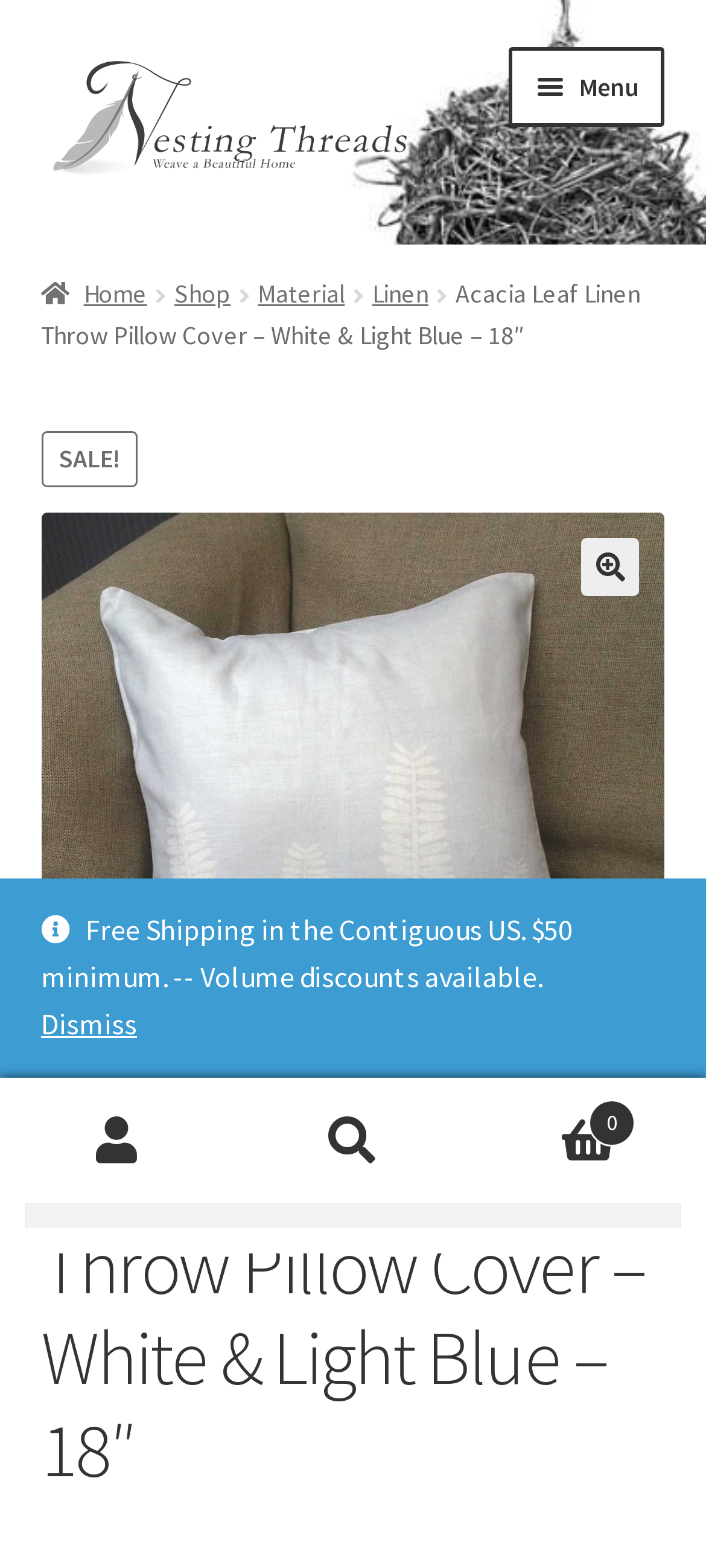Please identify the bounding box coordinates of where to click in order to follow the instruction: "View cart".

[0.667, 0.689, 1.0, 0.767]